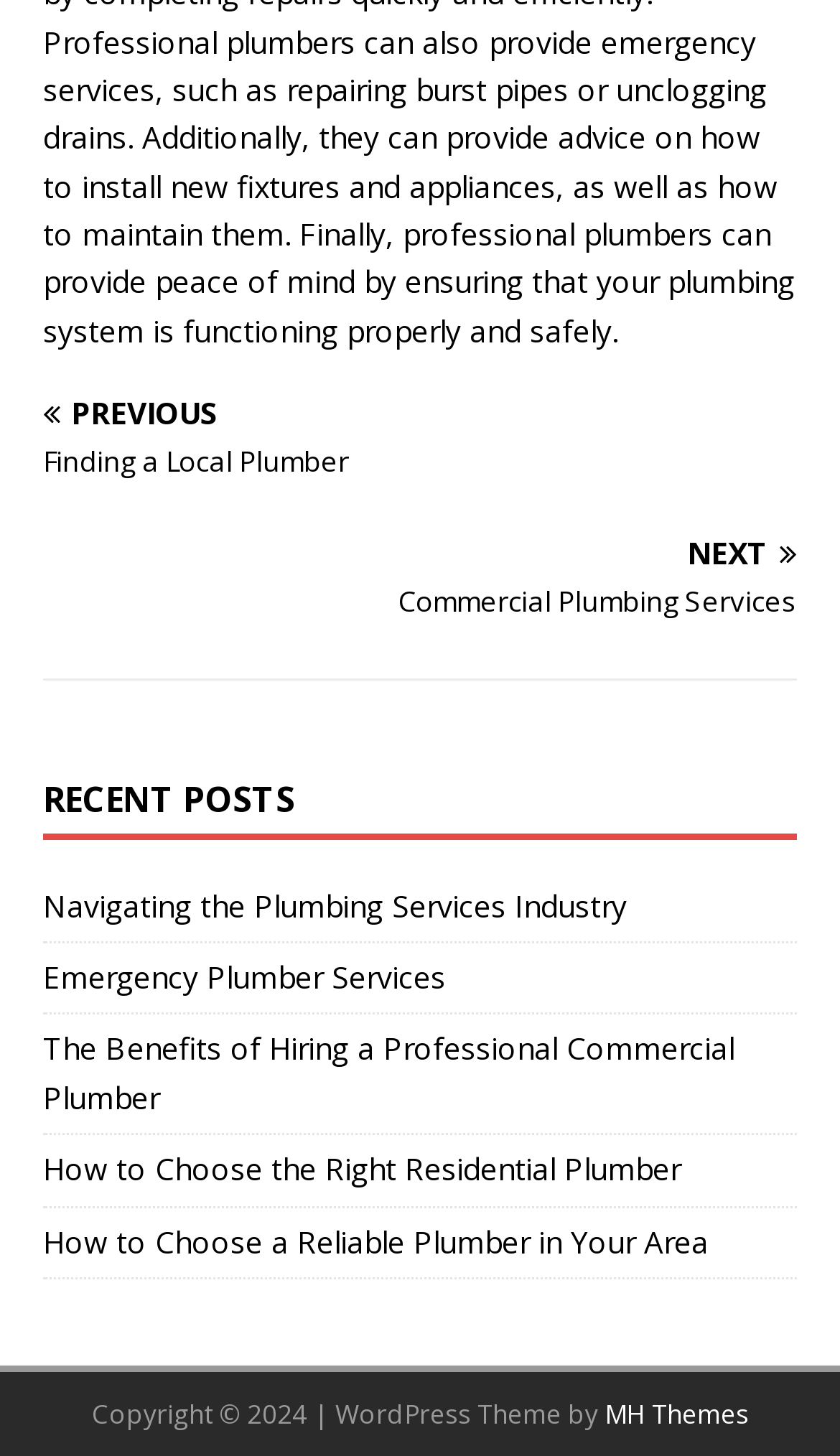Using the provided element description: "MH Themes", determine the bounding box coordinates of the corresponding UI element in the screenshot.

[0.719, 0.959, 0.891, 0.984]